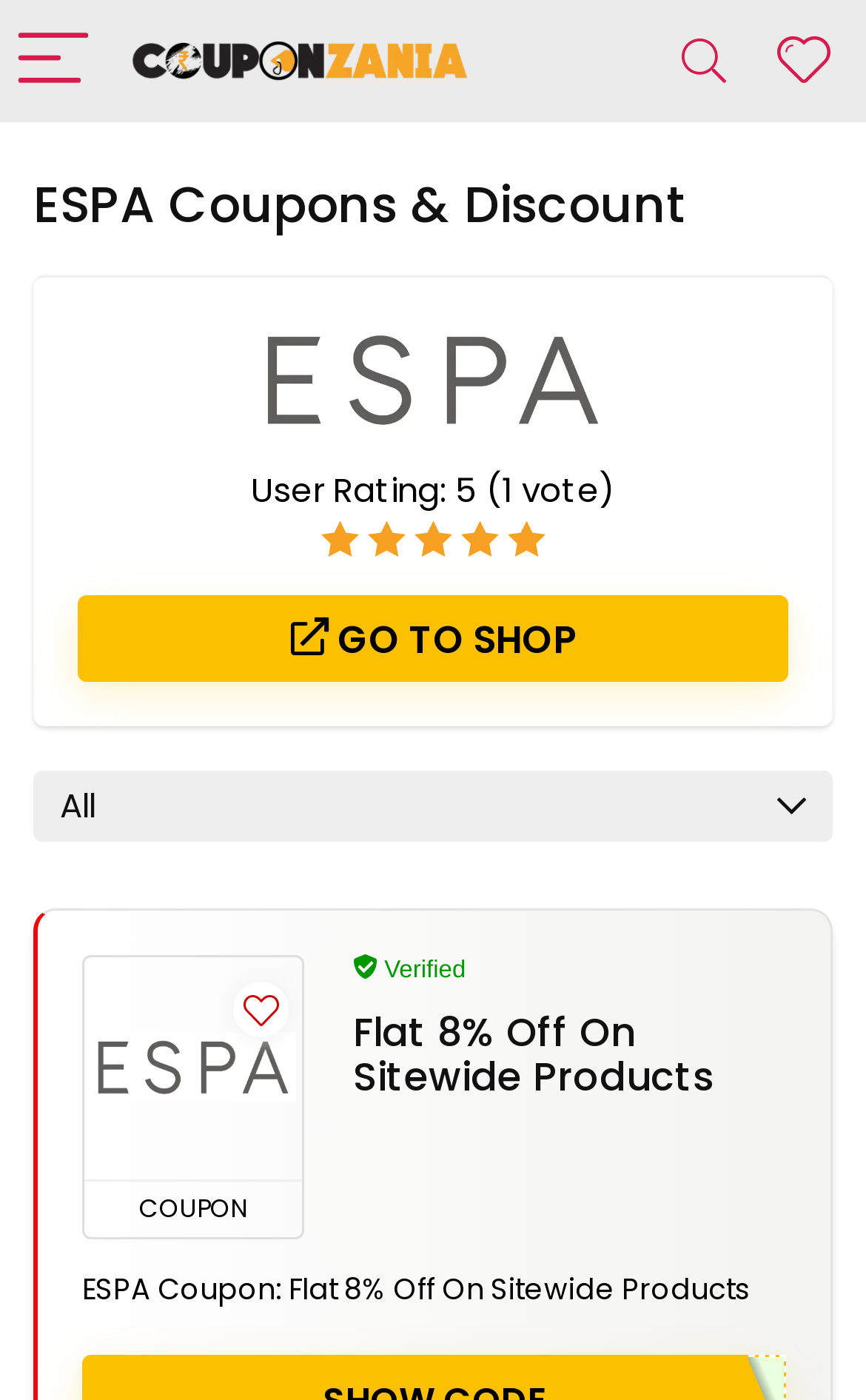Based on what you see in the screenshot, provide a thorough answer to this question: What is the brand name of the products?

The brand name of the products is ESPA, which is displayed as an image and mentioned in the link 'ESPA Coupon: Flat 8% Off On Sitewide Products'.